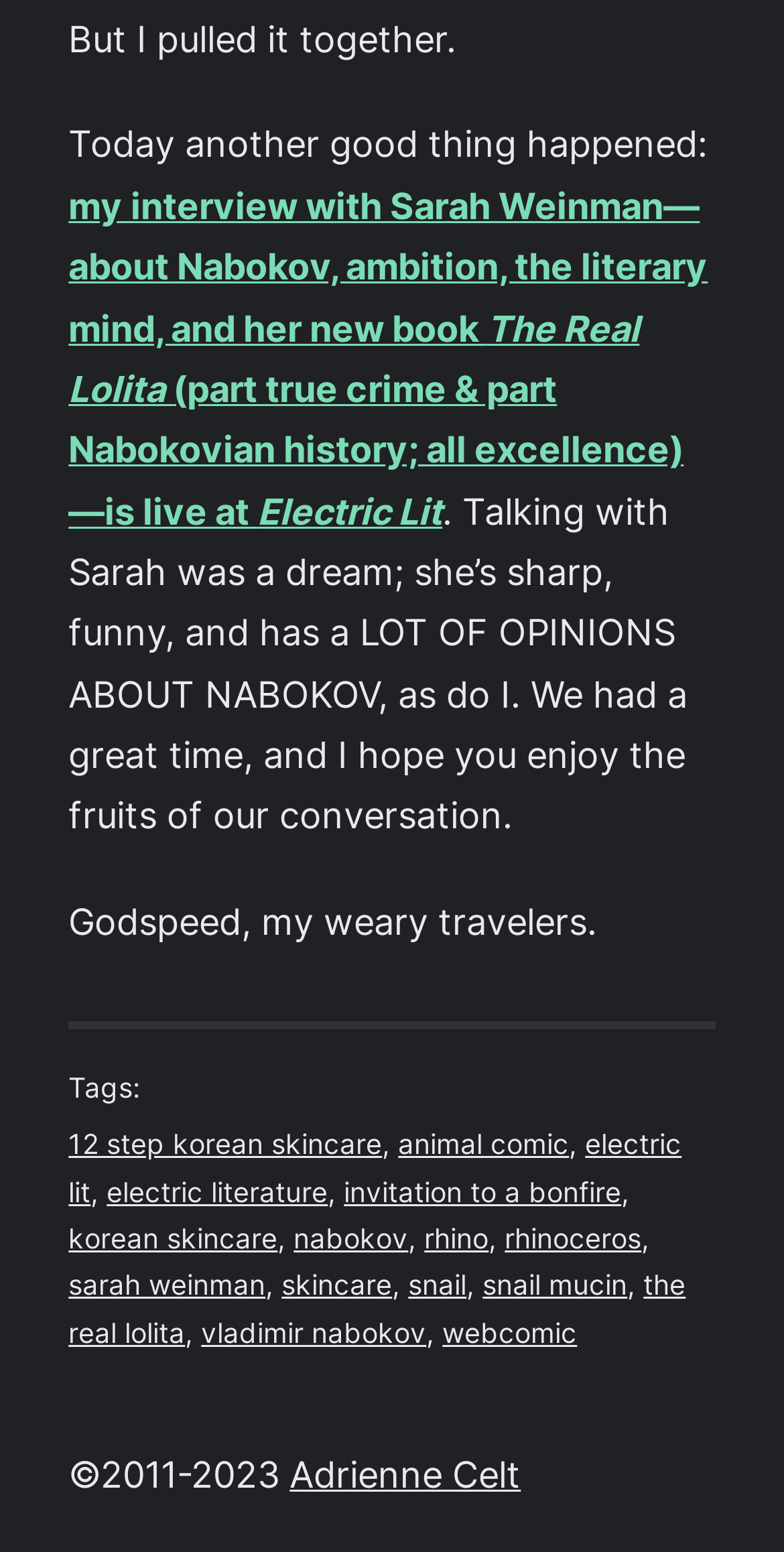Find the bounding box coordinates for the area that should be clicked to accomplish the instruction: "Check out the webcomic".

[0.564, 0.848, 0.736, 0.869]